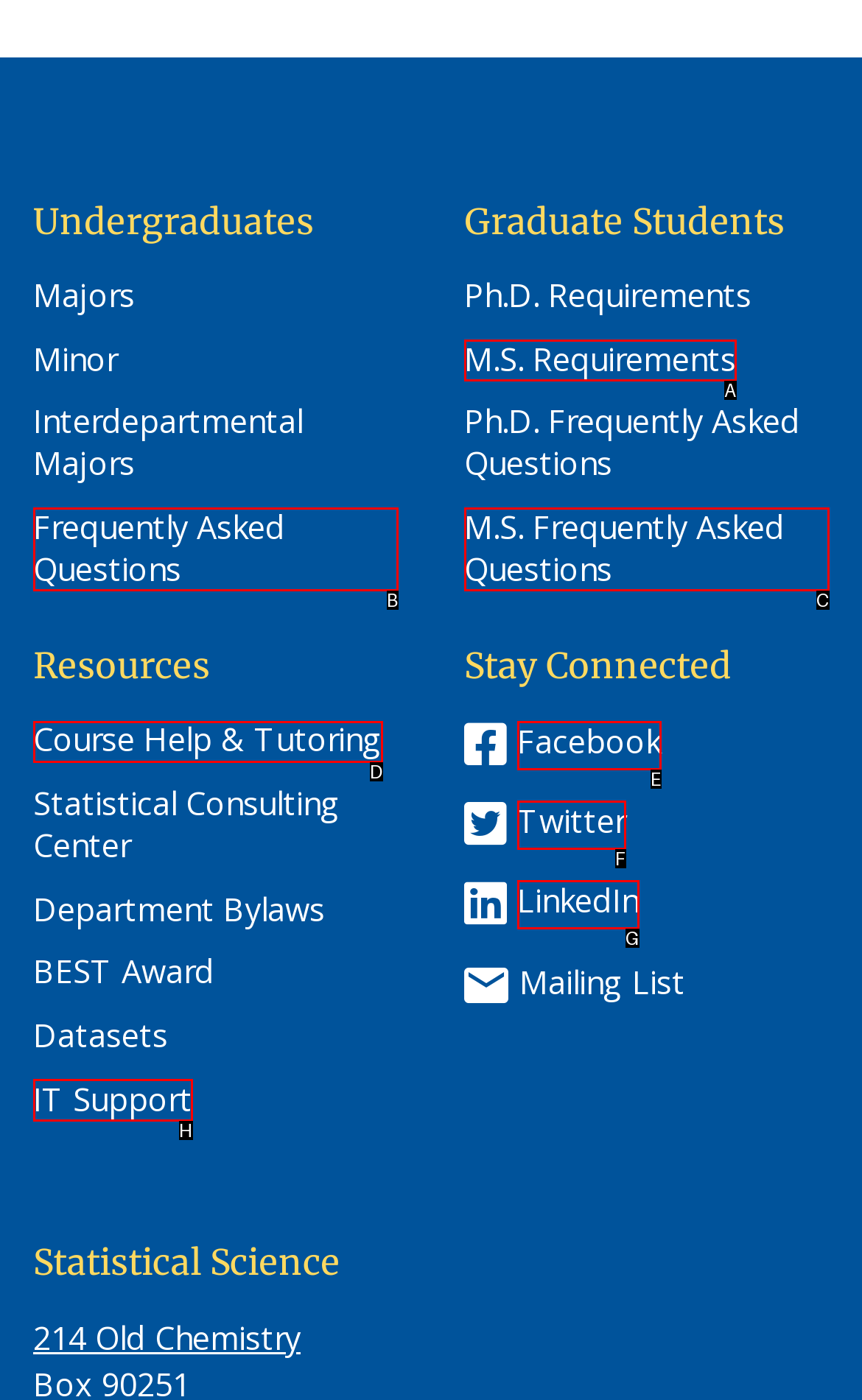Match the following description to the correct HTML element: M.S. Frequently Asked Questions Indicate your choice by providing the letter.

C